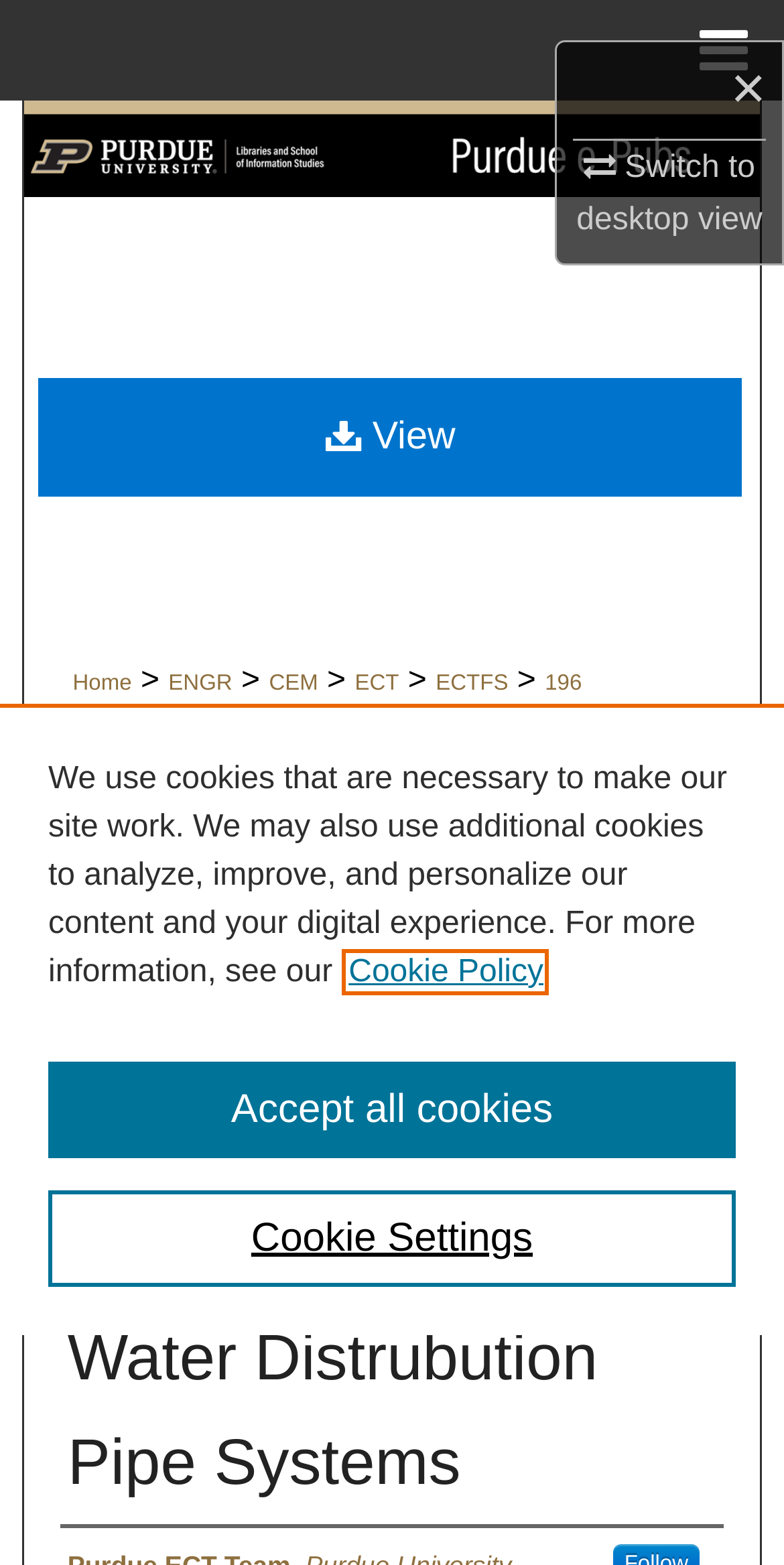Pinpoint the bounding box coordinates of the element that must be clicked to accomplish the following instruction: "View ECT Fact Sheets". The coordinates should be in the format of four float numbers between 0 and 1, i.e., [left, top, right, bottom].

[0.058, 0.406, 0.699, 0.56]